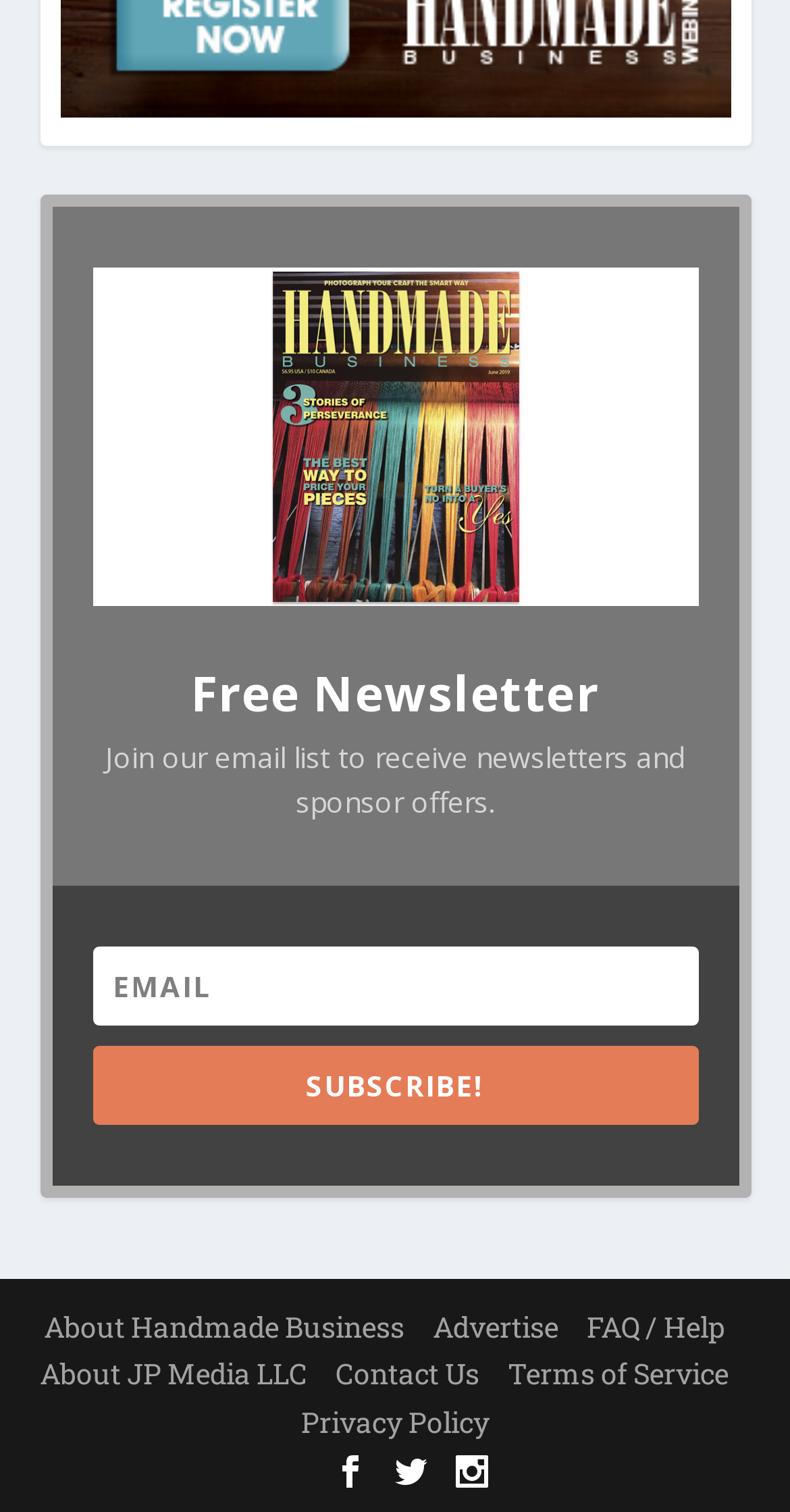Determine the bounding box coordinates of the UI element that matches the following description: "Privacy Policy". The coordinates should be four float numbers between 0 and 1 in the format [left, top, right, bottom].

[0.381, 0.928, 0.619, 0.953]